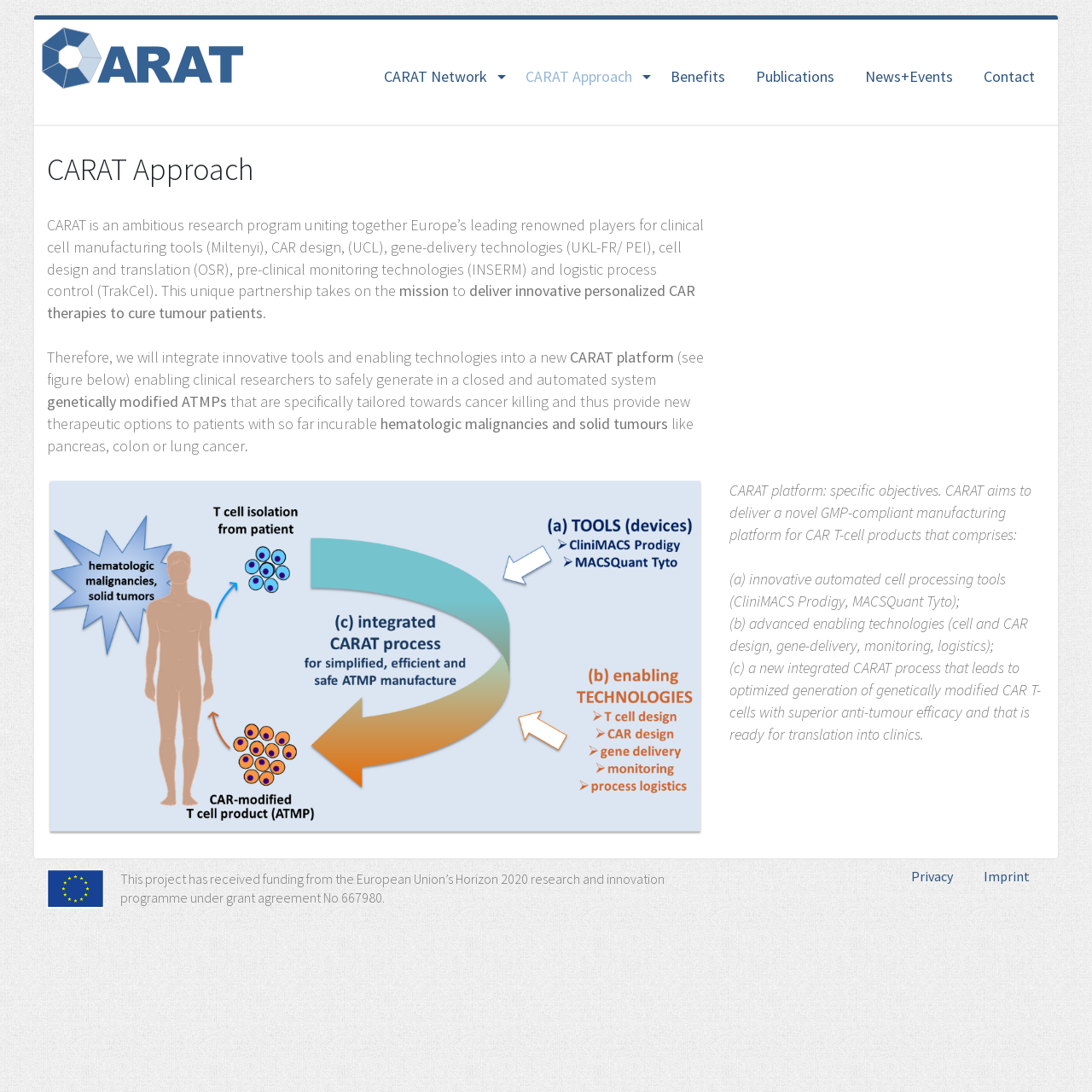Write an extensive caption that covers every aspect of the webpage.

The webpage is about Chimeric Antigen Receptors (CARs) for Advanced Therapies, specifically the CARAT Approach. At the top, there is a horizontal menu bar with seven menu items: Home, CARAT Network, CARAT Approach, Benefits, Publications, News+Events, and Contact. Below the menu bar, there is a horizontal separator line.

The main content area is divided into two sections. The first section has a heading "CARAT Approach" and a brief description of the CARAT program, which is a research partnership aiming to deliver innovative personalized CAR therapies to cure tumor patients. The text is divided into several paragraphs, with some keywords highlighted, such as "CARAT", "platform", and "hematologic malignancies".

The second section has a heading "CARAT platform: specific objectives" and lists the specific objectives of the CARAT platform, including the development of a novel GMP-compliant manufacturing platform for CAR T-cell products.

At the bottom of the page, there is a section with an image of the EU flag, a text block acknowledging funding from the European Union's Horizon 2020 research and innovation programme, and two links to Imprint and Privacy pages.